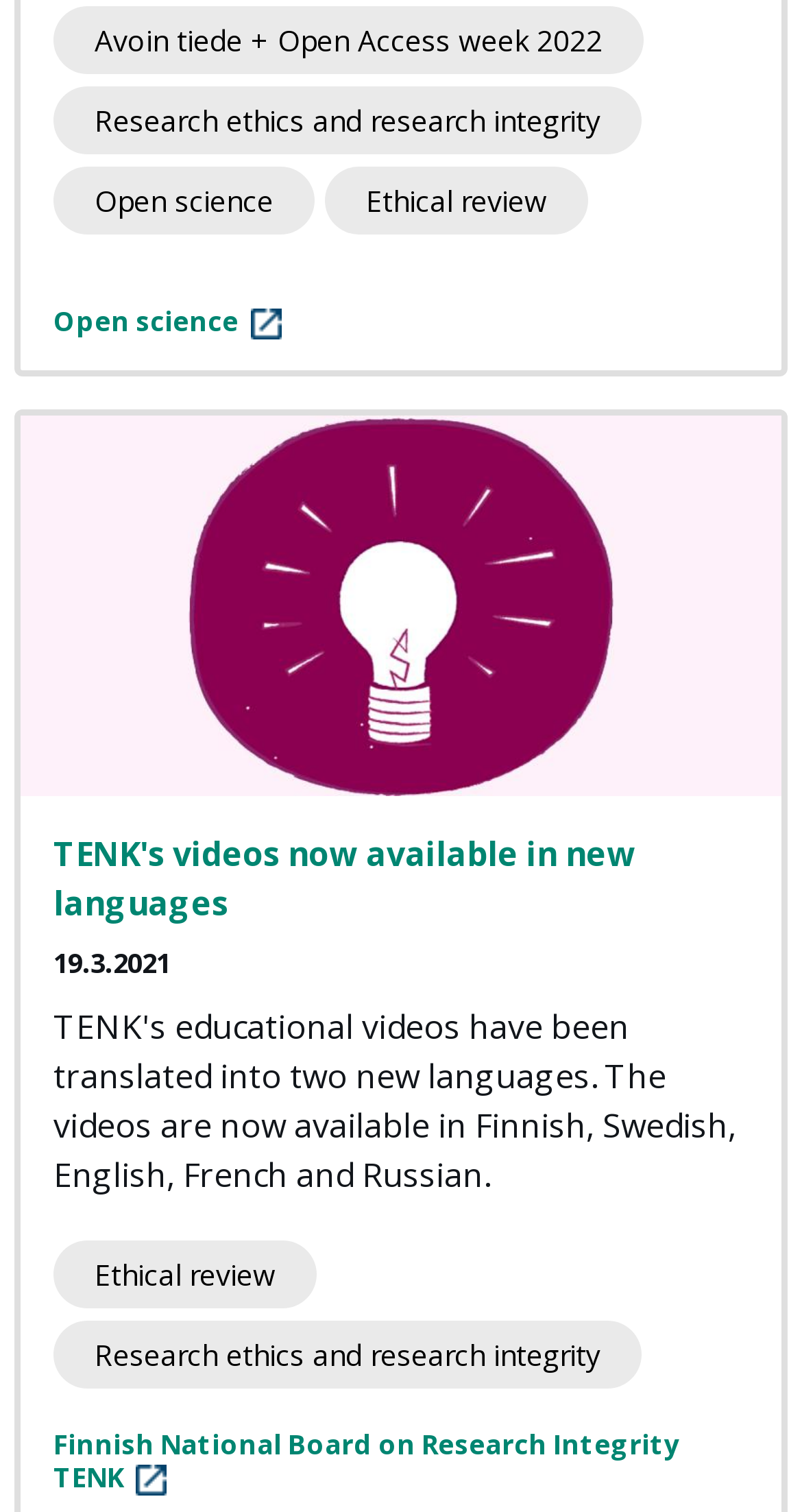What is the name of the organization?
Please elaborate on the answer to the question with detailed information.

I found a link at the bottom of the webpage with the text 'Finnish National Board on Research Integrity TENK', which likely represents the name of the organization.